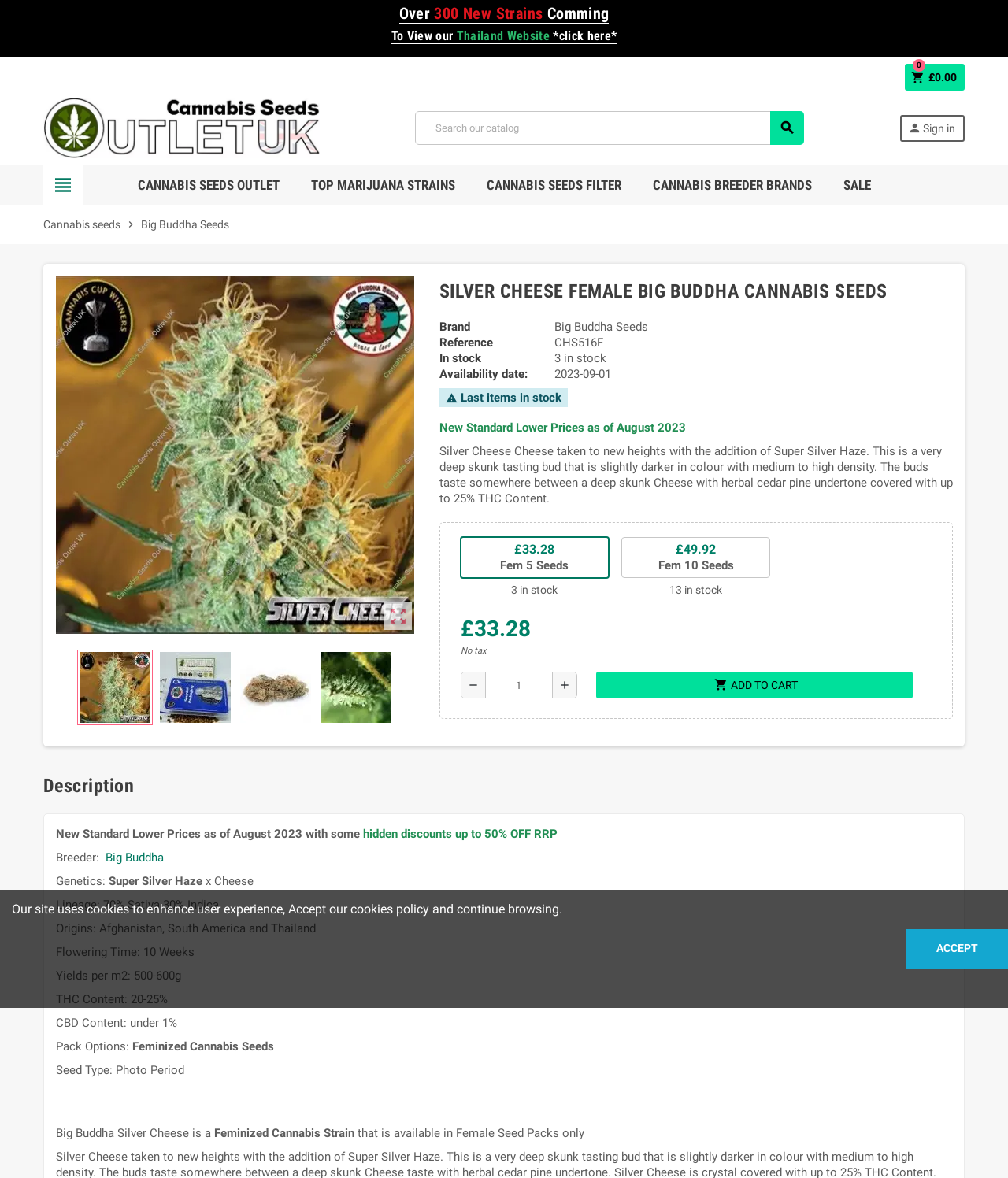What is the THC content of the Silver Cheese strain?
Give a single word or phrase answer based on the content of the image.

20-25%